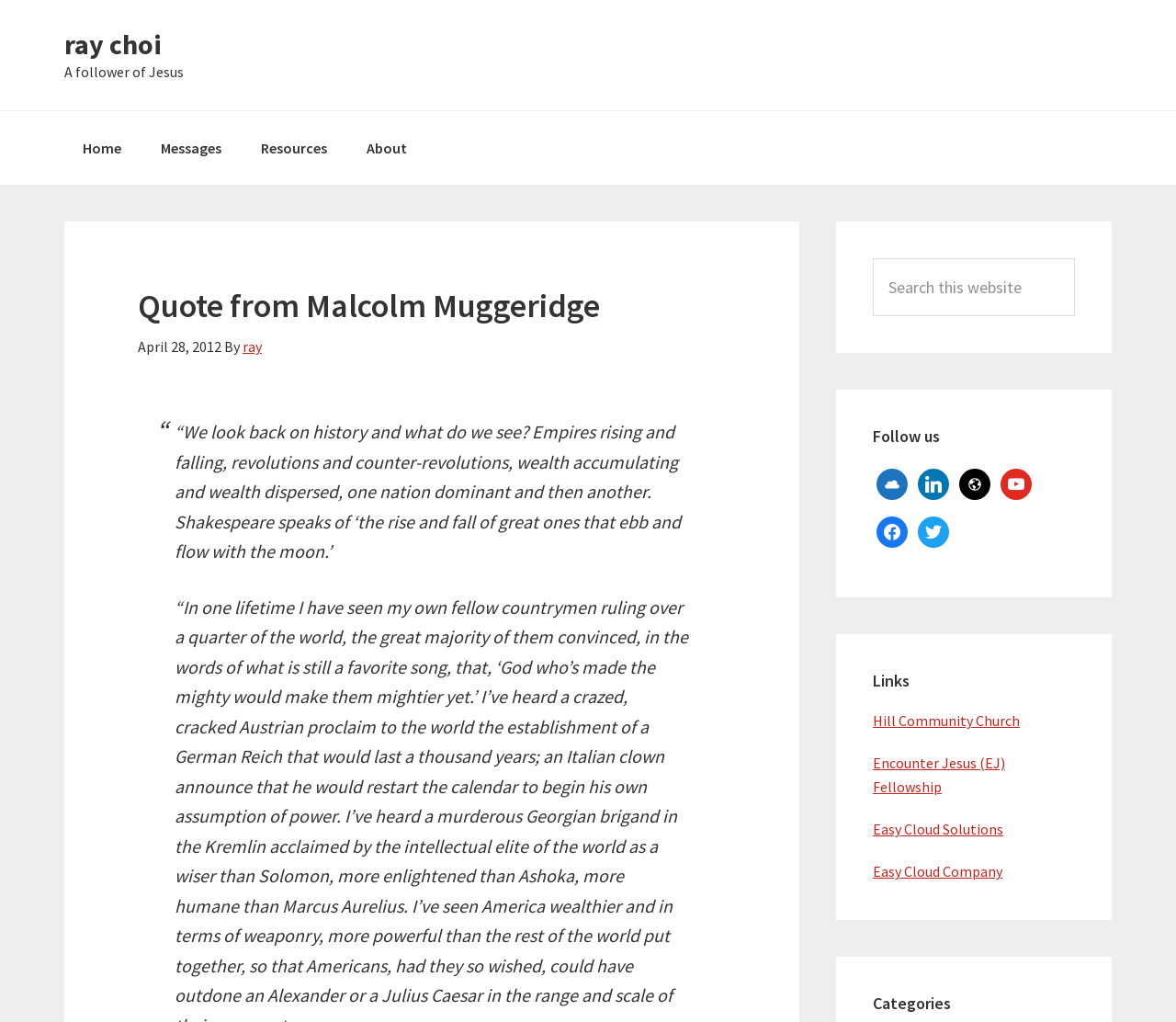Pinpoint the bounding box coordinates of the clickable area necessary to execute the following instruction: "Read the quote from Malcolm Muggeridge". The coordinates should be given as four float numbers between 0 and 1, namely [left, top, right, bottom].

[0.148, 0.411, 0.579, 0.551]